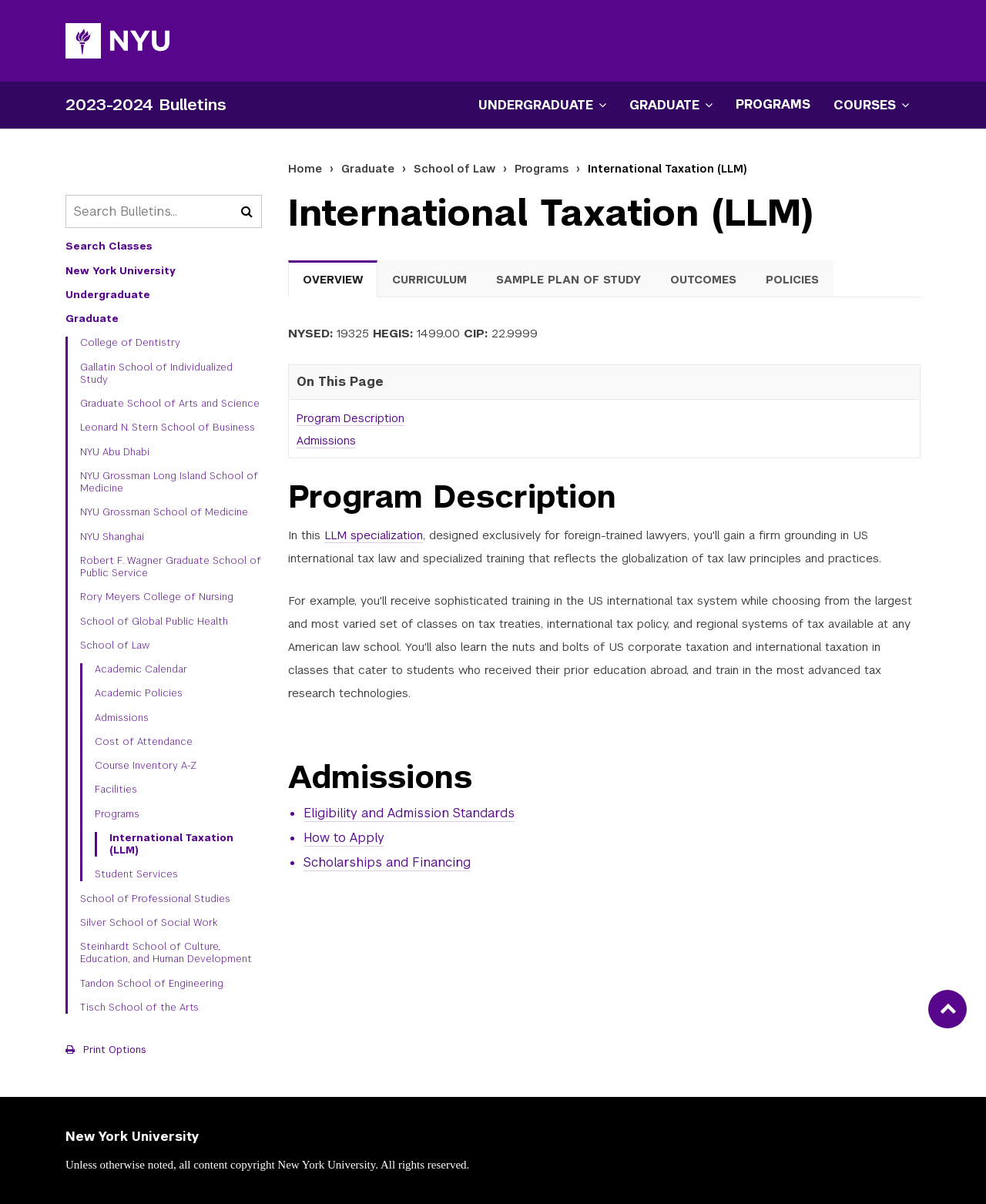Given the element description "Cost of Attendance", identify the bounding box of the corresponding UI element.

[0.096, 0.611, 0.266, 0.621]